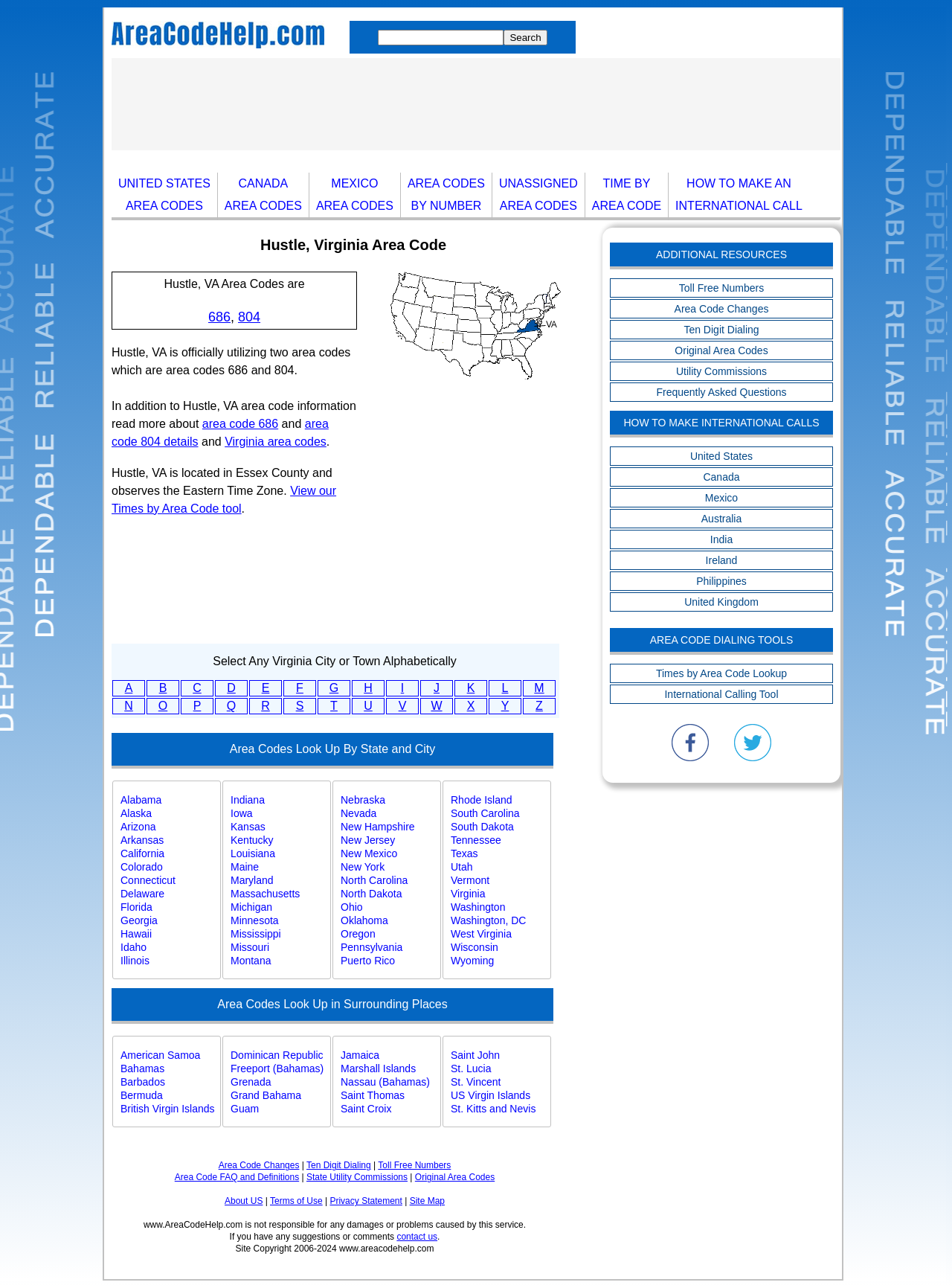Given the element description "area code 804 details" in the screenshot, predict the bounding box coordinates of that UI element.

[0.117, 0.324, 0.345, 0.348]